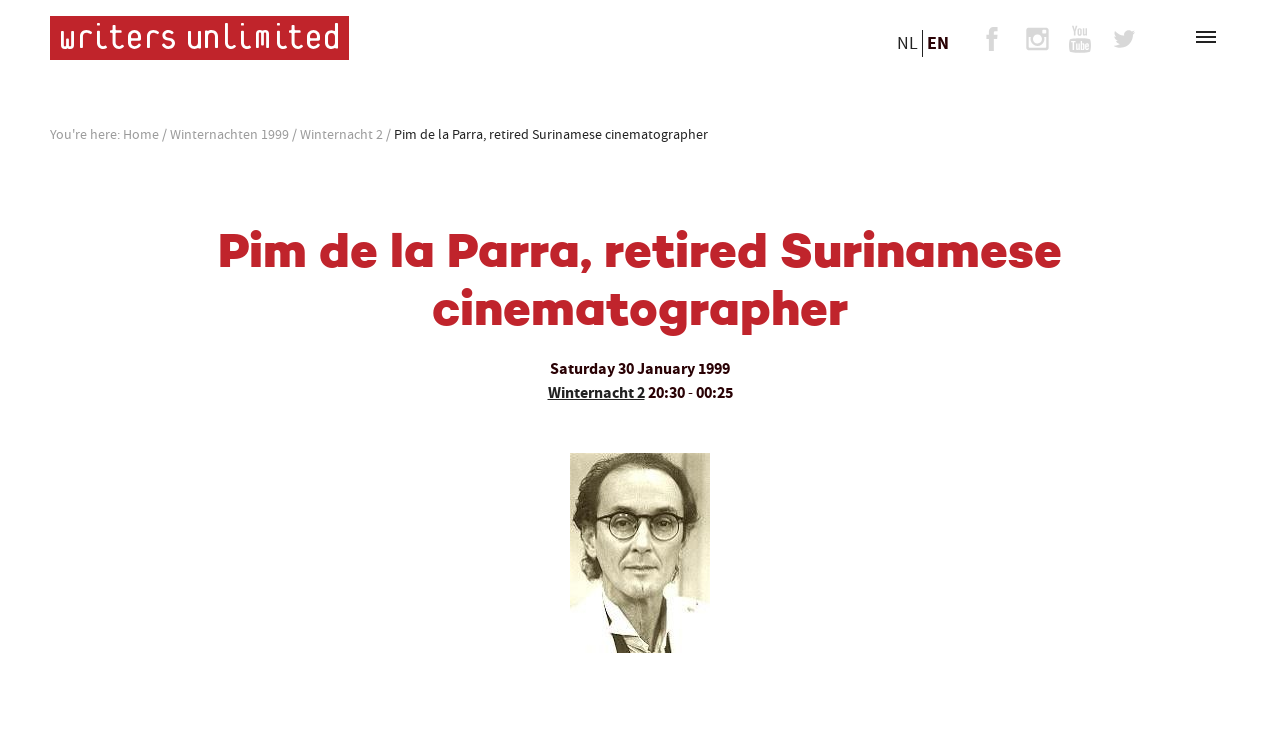Predict the bounding box for the UI component with the following description: "signs".

None